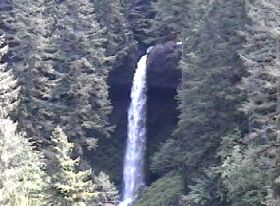Convey a rich and detailed description of the image.

The image captures a stunning waterfall cascading down into a verdant forested area. Surrounded by tall, lush evergreen trees, the waterfall appears to be a part of a natural park, likely in the Pacific Northwest, as suggested by the context of the traveler’s narrative. The water flows gracefully from a notable height, creating a picturesque scene that invites exploration and appreciation of nature's beauty. This remarkable setting is indicative of places like Silver Falls Park, where multiple waterfalls are interconnected by hiking trails, allowing visitors to experience the stunning landscape from various angles and vantage points. The image evokes a sense of tranquility and adventure, embodying the essence of outdoor discovery.